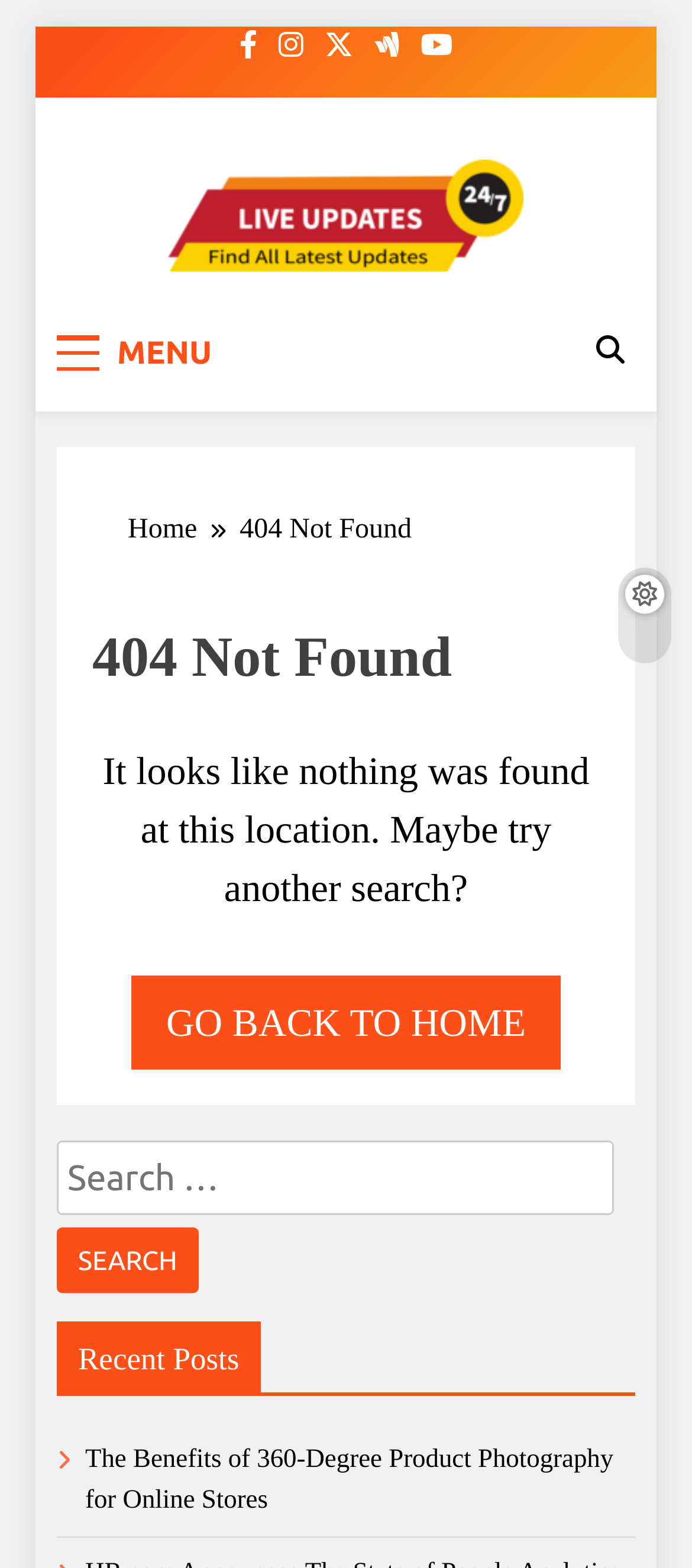Explain the contents of the webpage comprehensively.

This webpage appears to be a 404 error page, indicating that the requested content was not found. At the top left, there is a "Skip to content" link. Below it, there are several social media links, represented by icons, aligned horizontally. 

To the right of these icons, there is a large header with the text "Live News Updates 24/7", accompanied by an image. Below this header, there is a button labeled "MENU" and a search button with a magnifying glass icon.

The main content of the page is divided into sections. The first section has a navigation menu, also known as breadcrumbs, with a "Home" link. Next to it, there is a "404 Not Found" message. 

Below this section, there is a header with the same "404 Not Found" message. Following this header, there is a paragraph of text explaining that nothing was found at the requested location and suggesting to try another search.

Underneath this text, there is a "GO BACK TO HOME" link. Below this link, there is a search bar with a label "Search for:" and a search button. 

Finally, there is a section with a "Recent Posts" header, followed by a link to a news article titled "The Benefits of 360-Degree Product Photography for Online Stores".